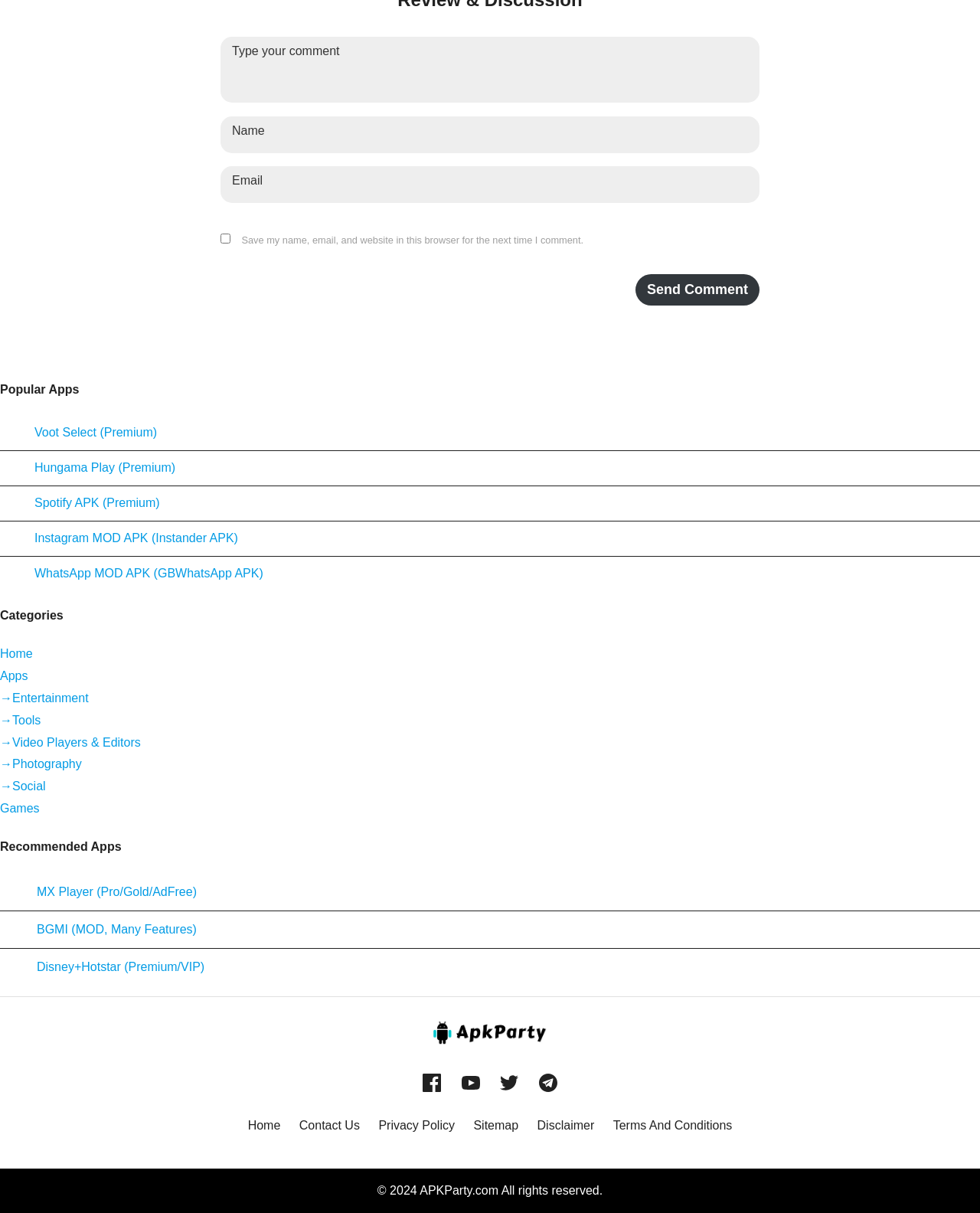Locate the bounding box coordinates of the area that needs to be clicked to fulfill the following instruction: "Go to the 'Home' page". The coordinates should be in the format of four float numbers between 0 and 1, namely [left, top, right, bottom].

[0.0, 0.534, 0.033, 0.544]